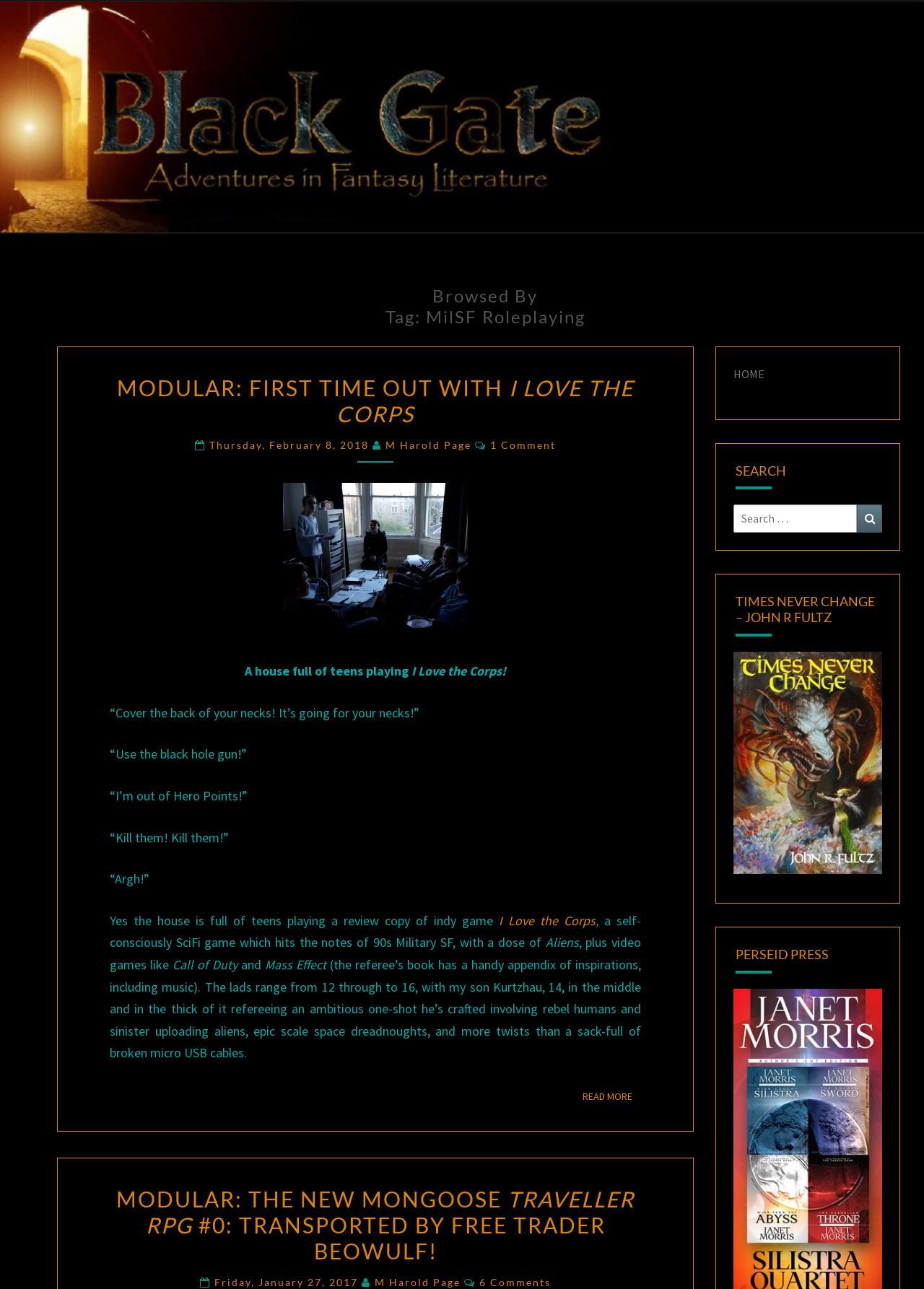Please give a succinct answer using a single word or phrase:
What is the title of the first article?

MODULAR: FIRST TIME OUT WITH I LOVE THE CORPS